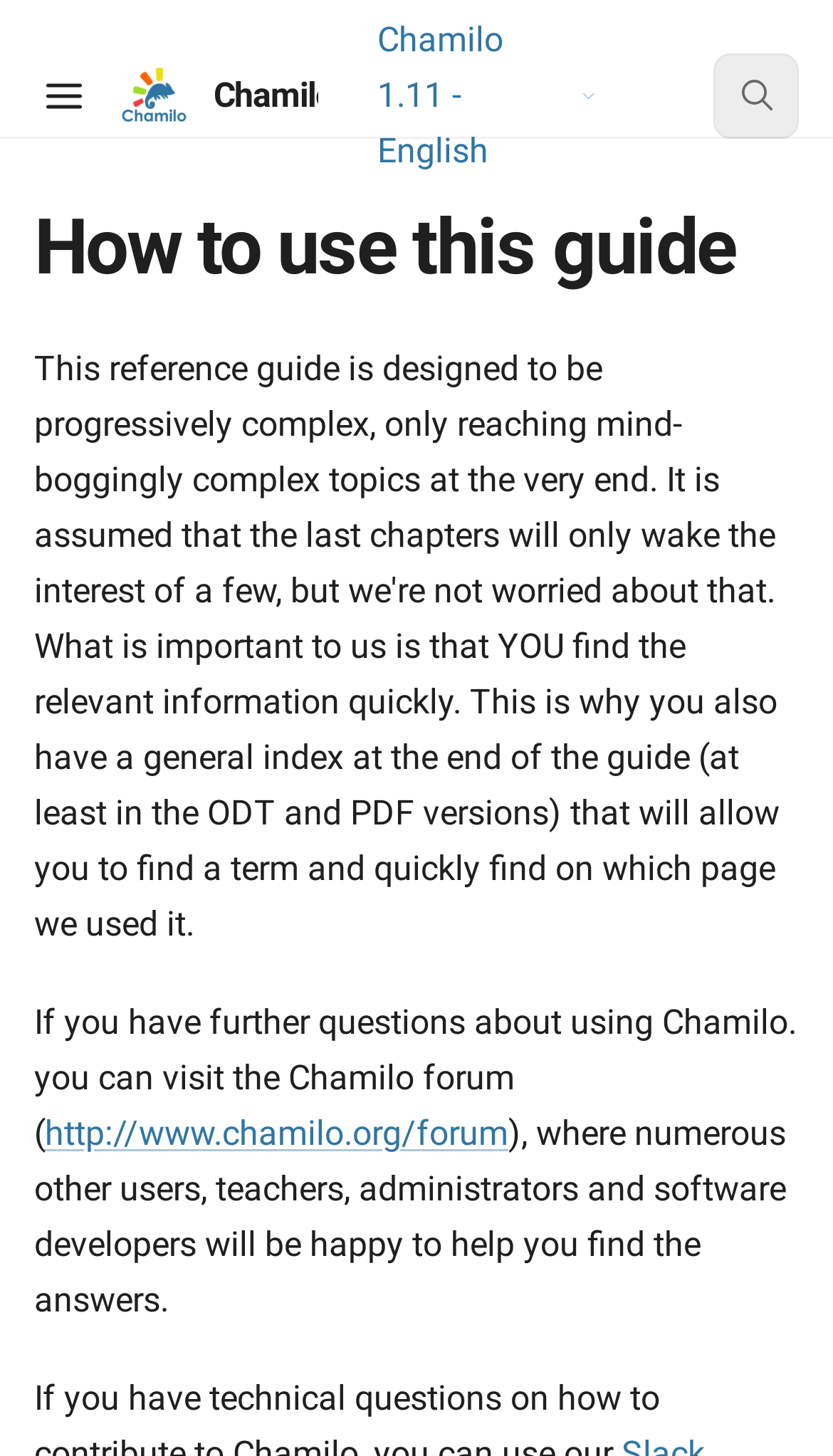Offer a comprehensive description of the webpage’s content and structure.

The webpage is a guide on how to use Chamilo, a learning management system. At the top left, there is a button to open the table of contents, accompanied by a small image. Next to it, on the top center, is the Chamilo logo, which is an image with the text "Chamilo" written beside it. 

On the top right, there is a dropdown menu labeled "Chamilo 1.11 - English" with a small image beside it. Further to the right, there is a search button with an image inside. 

Below the top section, there is a main heading that reads "How to use this guide". 

The main content of the page starts below the heading, where there is a paragraph of text that provides information on where to find help if you have further questions about using Chamilo. The text mentions visiting the Chamilo forum, which is linked to the URL "http://www.chamilo.org/forum". The paragraph continues below the link, providing more information on the types of users who can be found on the forum.